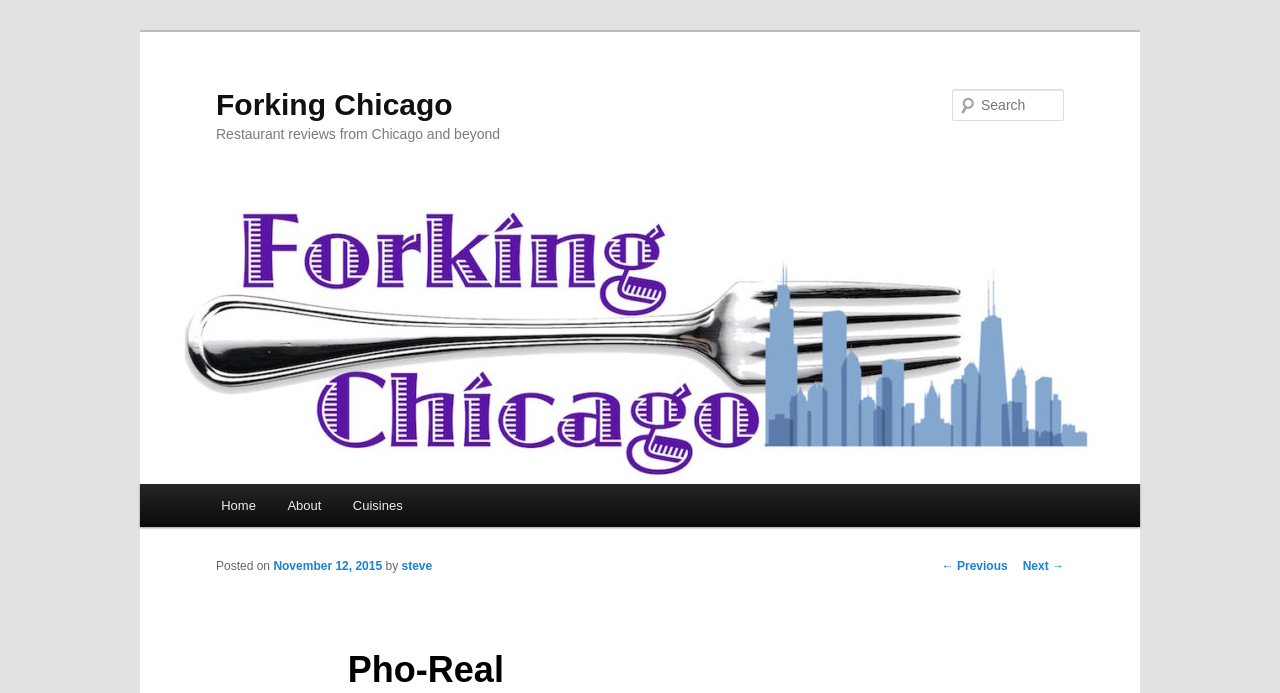Specify the bounding box coordinates of the element's area that should be clicked to execute the given instruction: "View next posts". The coordinates should be four float numbers between 0 and 1, i.e., [left, top, right, bottom].

[0.799, 0.807, 0.831, 0.827]